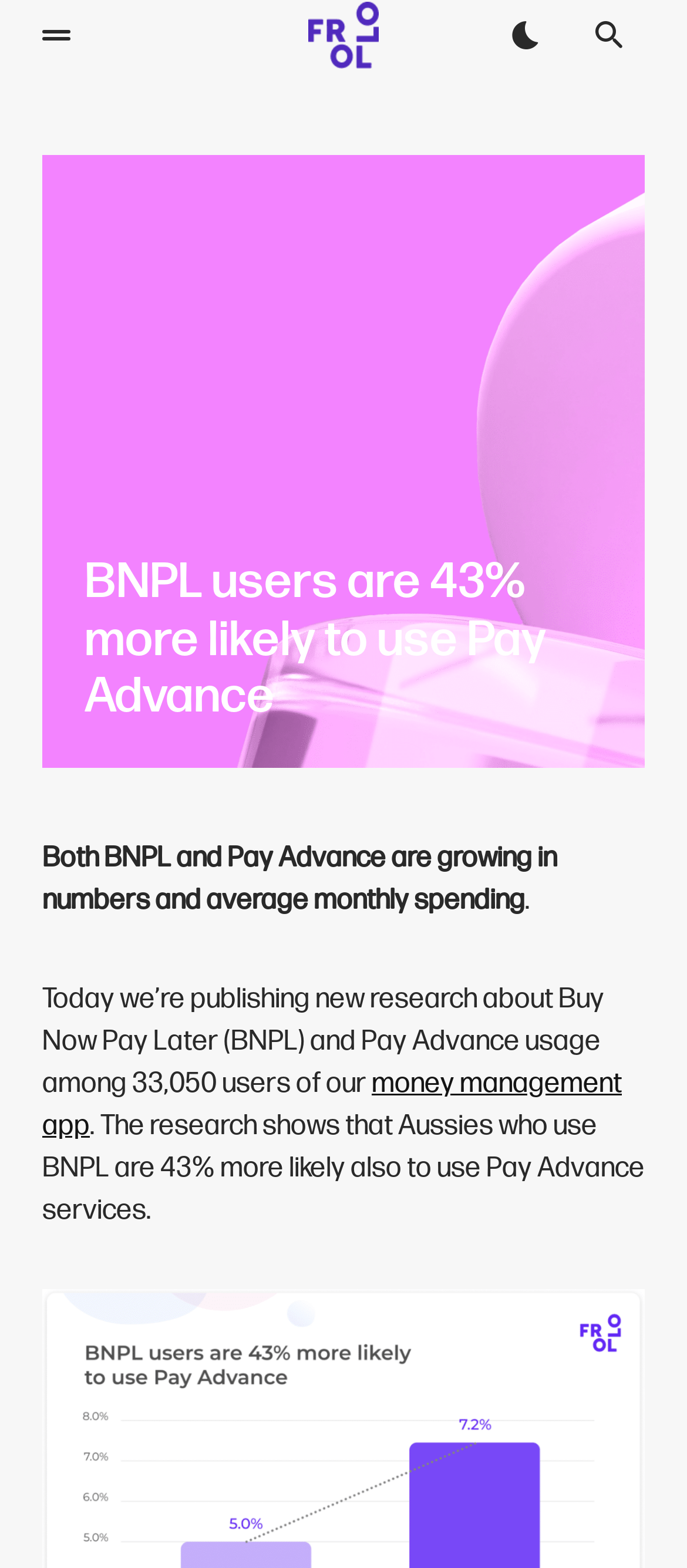Please respond to the question with a concise word or phrase:
What type of app is mentioned in the webpage?

money management app